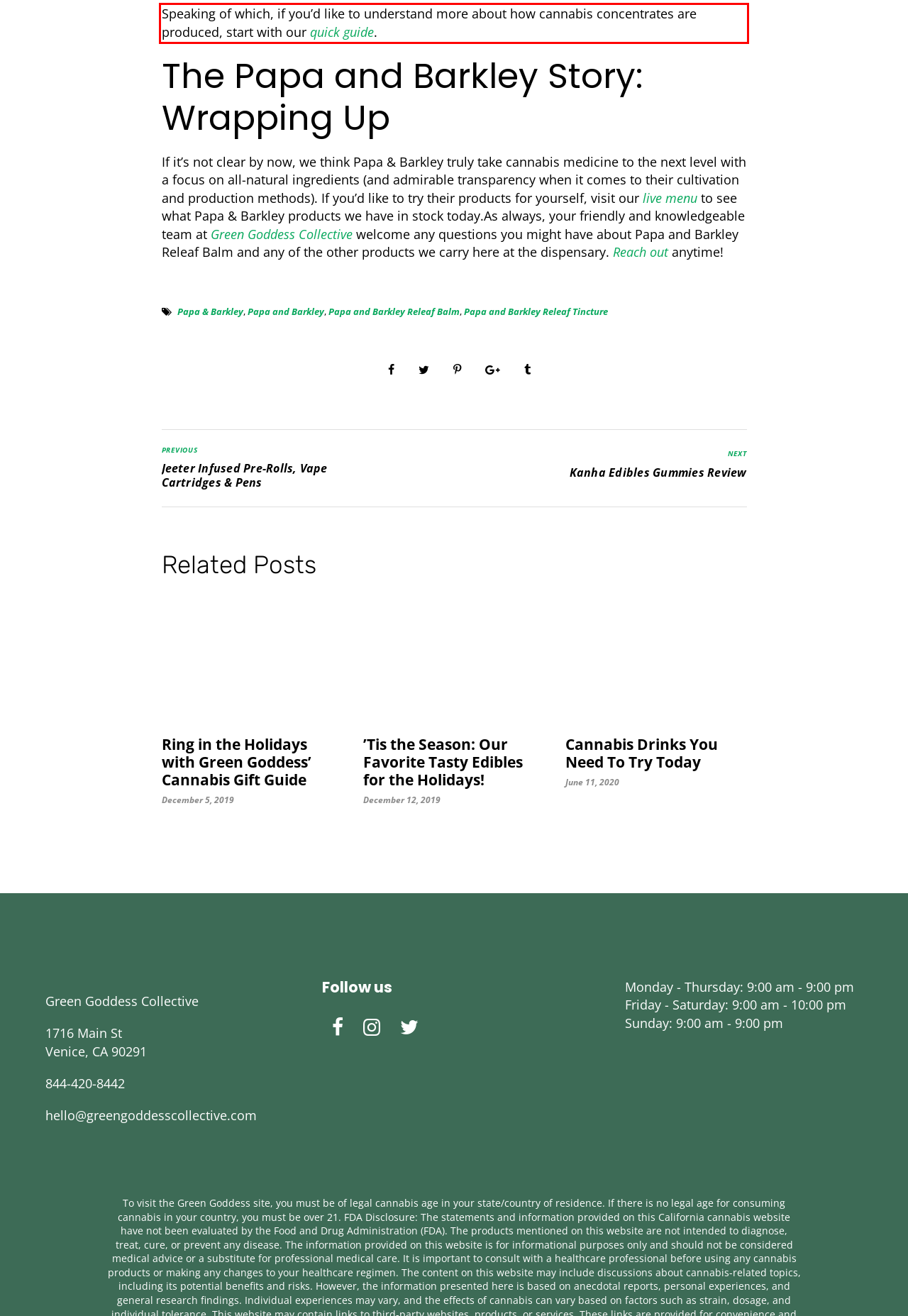Please analyze the provided webpage screenshot and perform OCR to extract the text content from the red rectangle bounding box.

Speaking of which, if you’d like to understand more about how cannabis concentrates are produced, start with our quick guide.